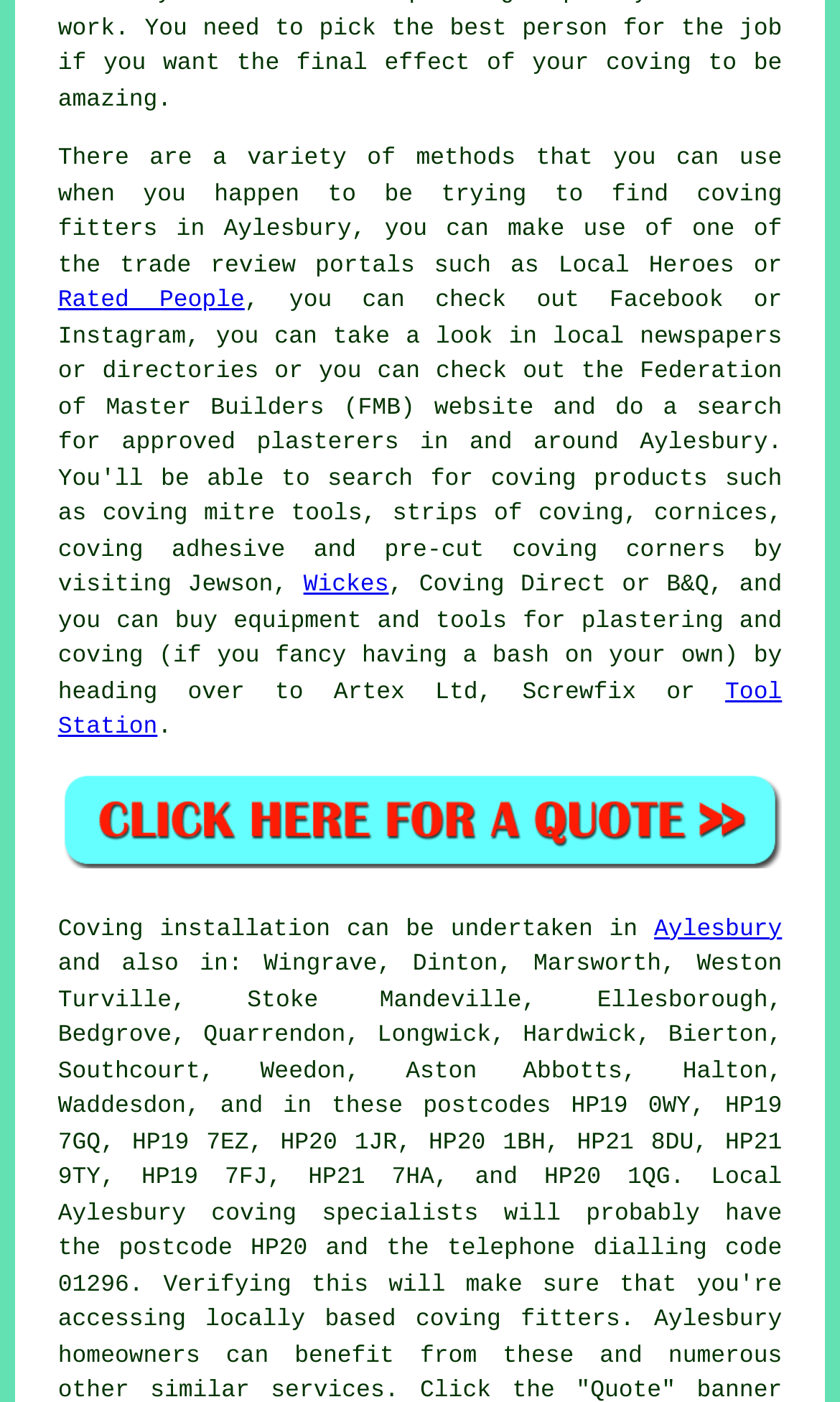Please indicate the bounding box coordinates for the clickable area to complete the following task: "Explore coving fitters in Aylesbury". The coordinates should be specified as four float numbers between 0 and 1, i.e., [left, top, right, bottom].

[0.495, 0.933, 0.738, 0.952]